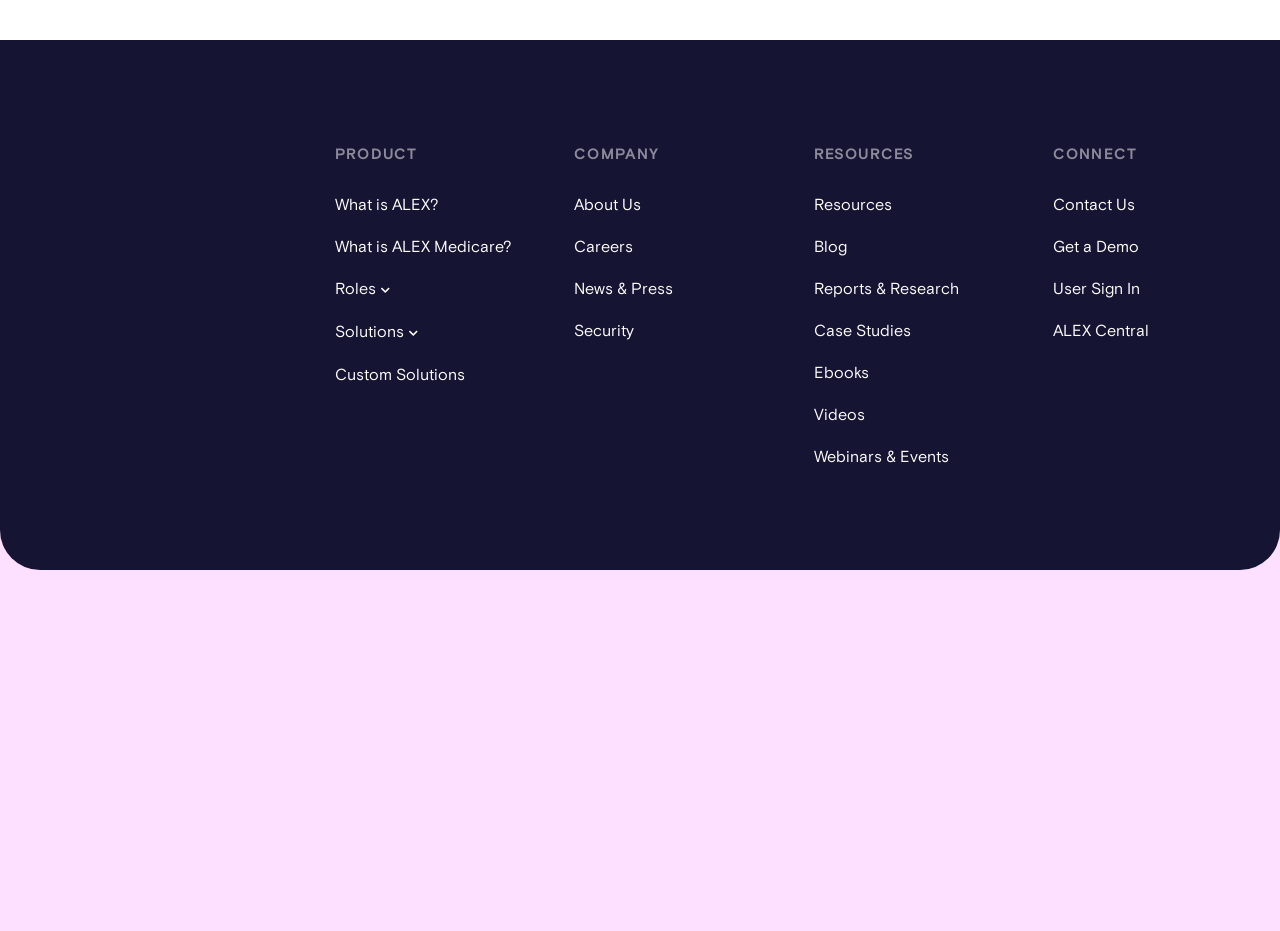Identify the bounding box coordinates of the clickable region necessary to fulfill the following instruction: "Click on the 'PRODUCT' link". The bounding box coordinates should be four float numbers between 0 and 1, i.e., [left, top, right, bottom].

[0.262, 0.152, 0.326, 0.18]